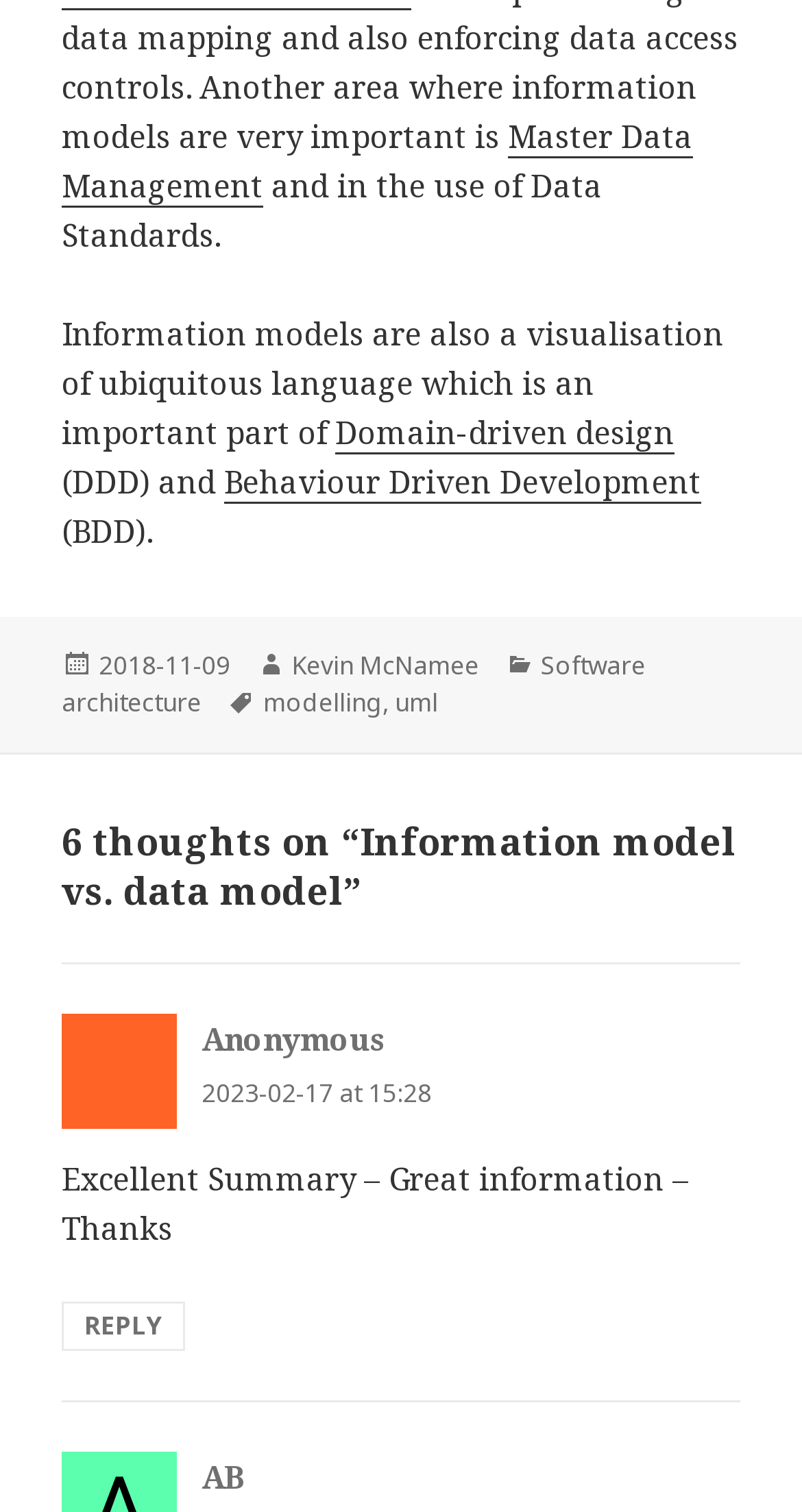Respond concisely with one word or phrase to the following query:
What is the topic of the article?

Information model vs. data model